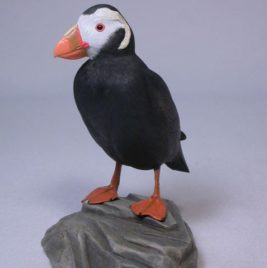What is the material of the rock base?
Make sure to answer the question with a detailed and comprehensive explanation.

The caption does not provide explicit information about the material used to create the textured rock base, only mentioning that it is a part of the sculpture's design.